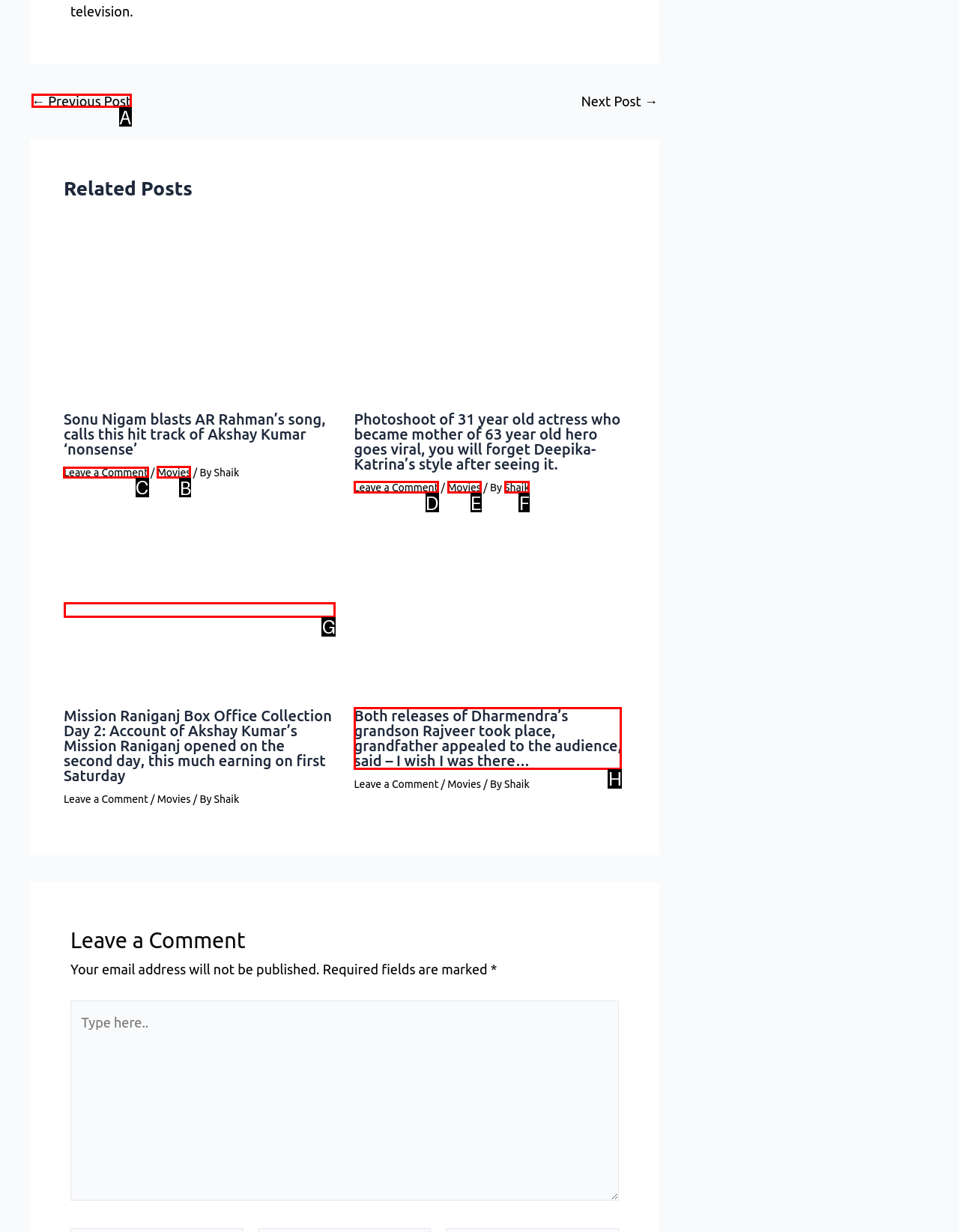Determine the right option to click to perform this task: Leave a comment on the article
Answer with the correct letter from the given choices directly.

C